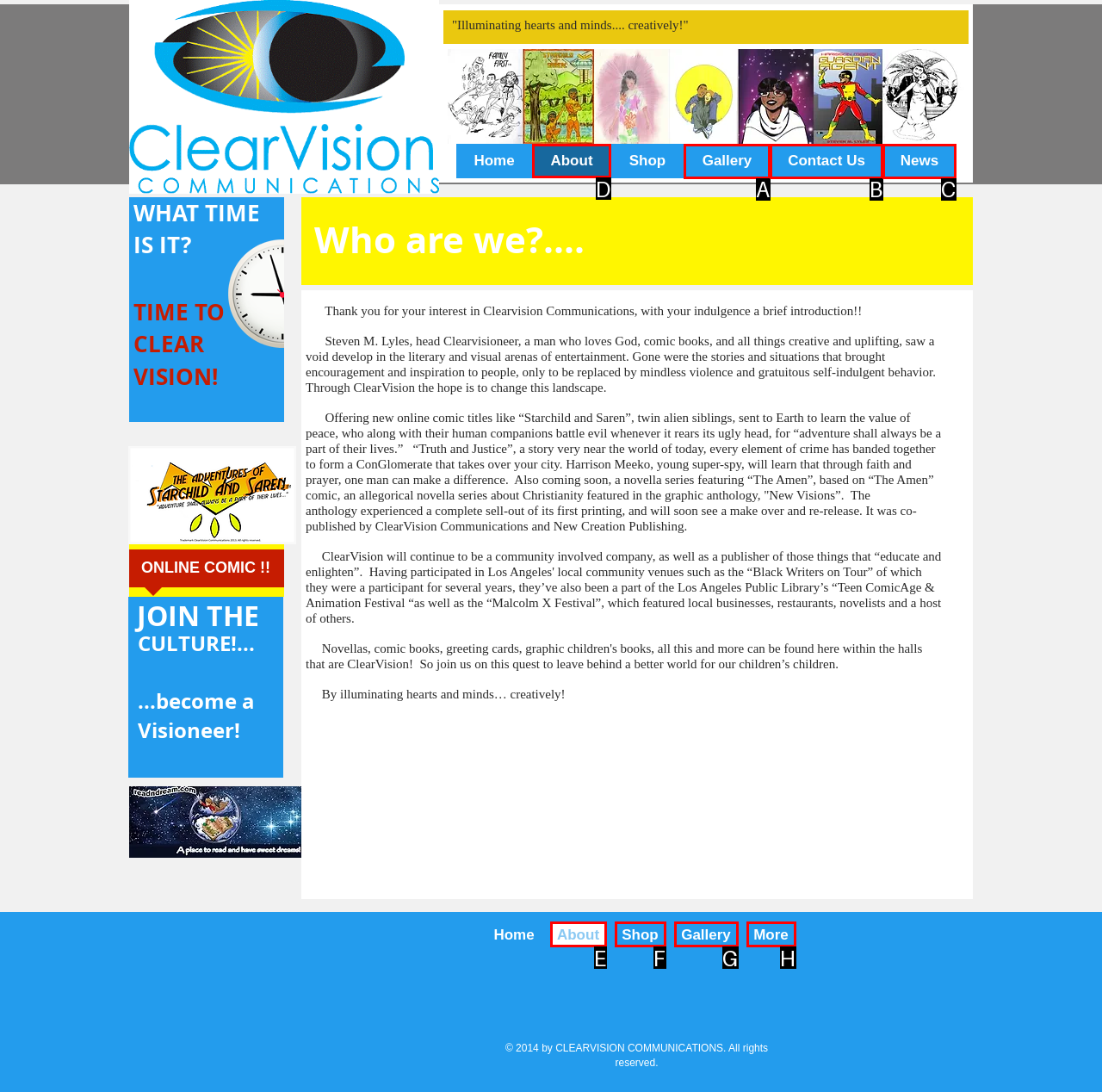Determine which UI element you should click to perform the task: Click the 'About' link
Provide the letter of the correct option from the given choices directly.

D